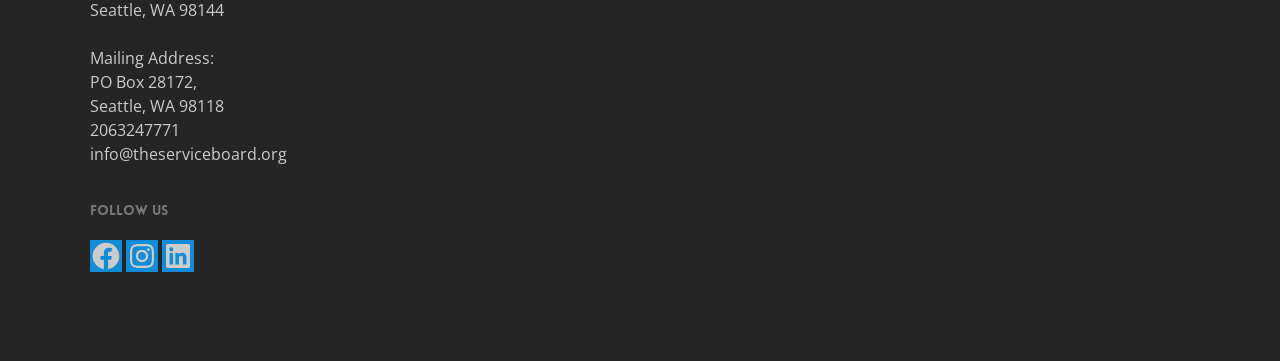Respond with a single word or phrase to the following question: What is the email address of the organization?

info@theserviceboard.org